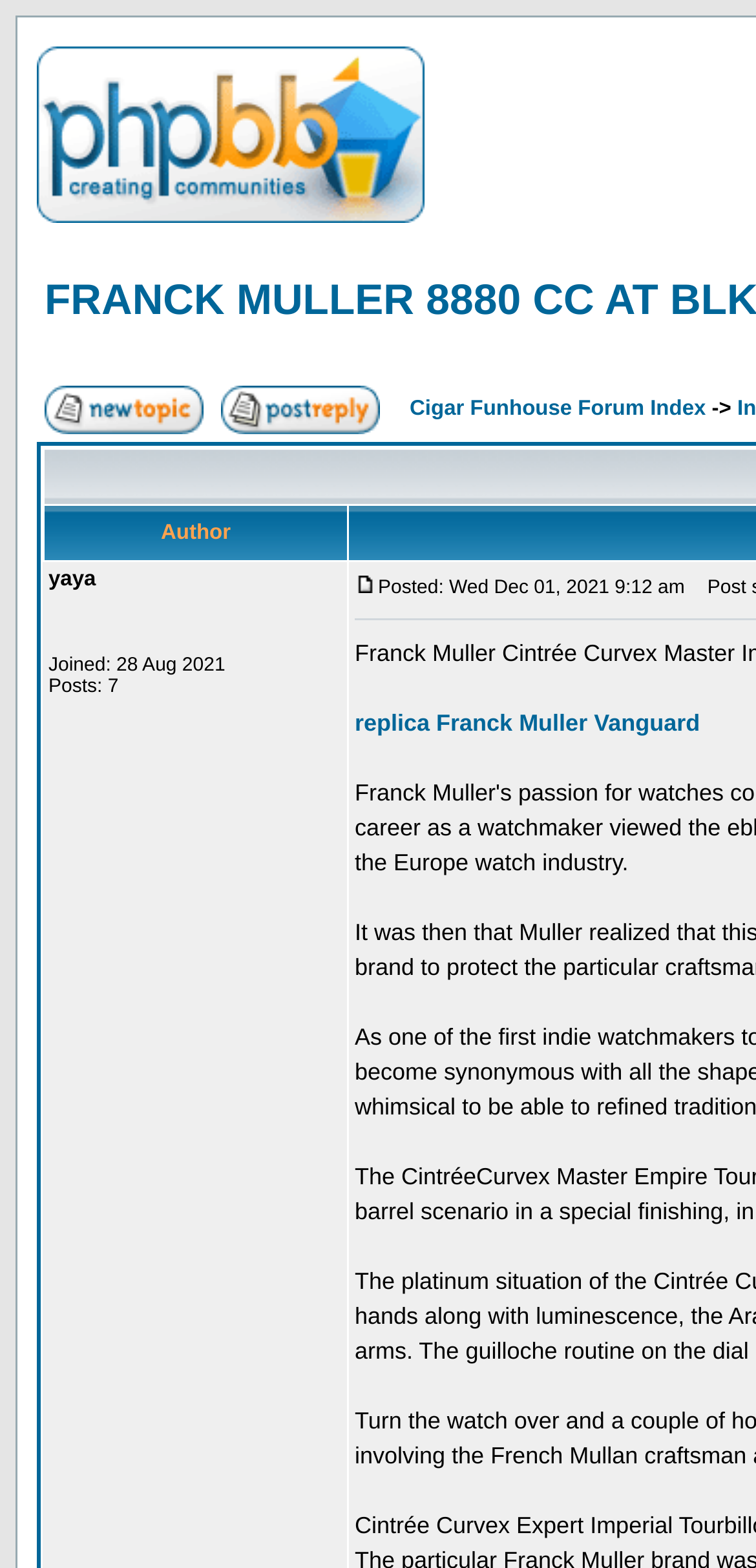From the details in the image, provide a thorough response to the question: What is the topic of the current discussion?

I found the answer by looking at the title of the webpage, which says 'Cigar Funhouse :: View topic - FRANCK MULLER 8880 CC AT BLK CRO OG Croco Chronograph White'.